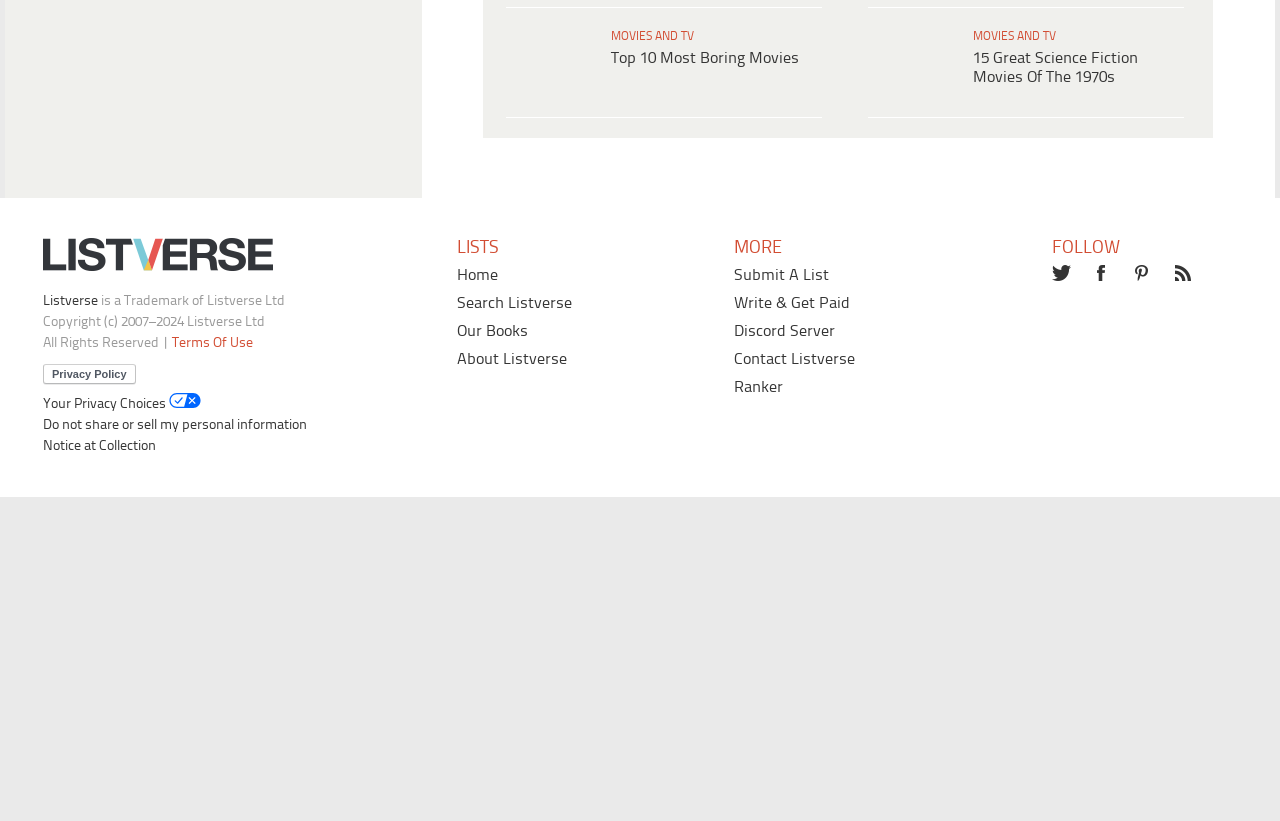Please indicate the bounding box coordinates of the element's region to be clicked to achieve the instruction: "Check out 10 Greatest Doomed Cinema Romances". Provide the coordinates as four float numbers between 0 and 1, i.e., [left, top, right, bottom].

[0.637, 0.696, 0.828, 0.743]